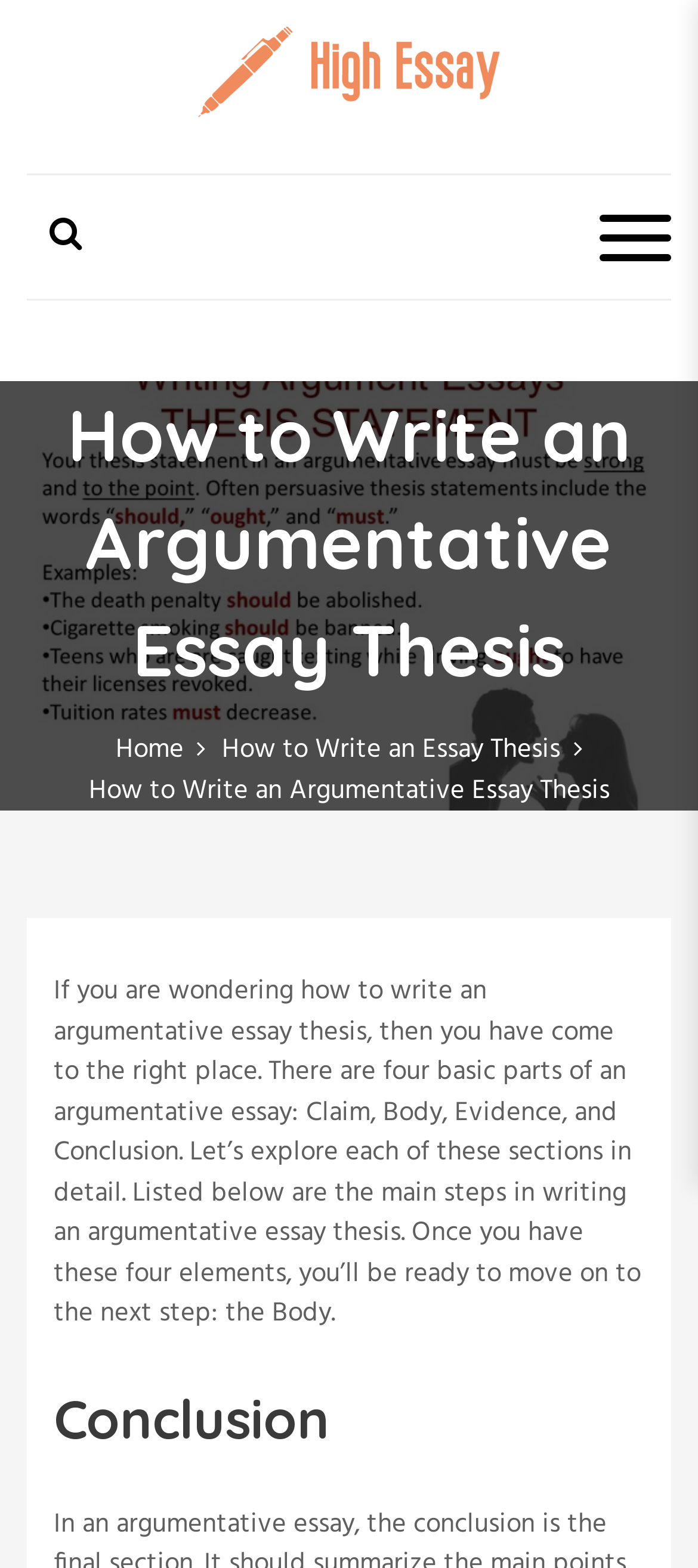Locate the bounding box of the UI element based on this description: "parent_node: Blog About Essay Writing". Provide four float numbers between 0 and 1 as [left, top, right, bottom].

[0.282, 0.017, 0.718, 0.077]